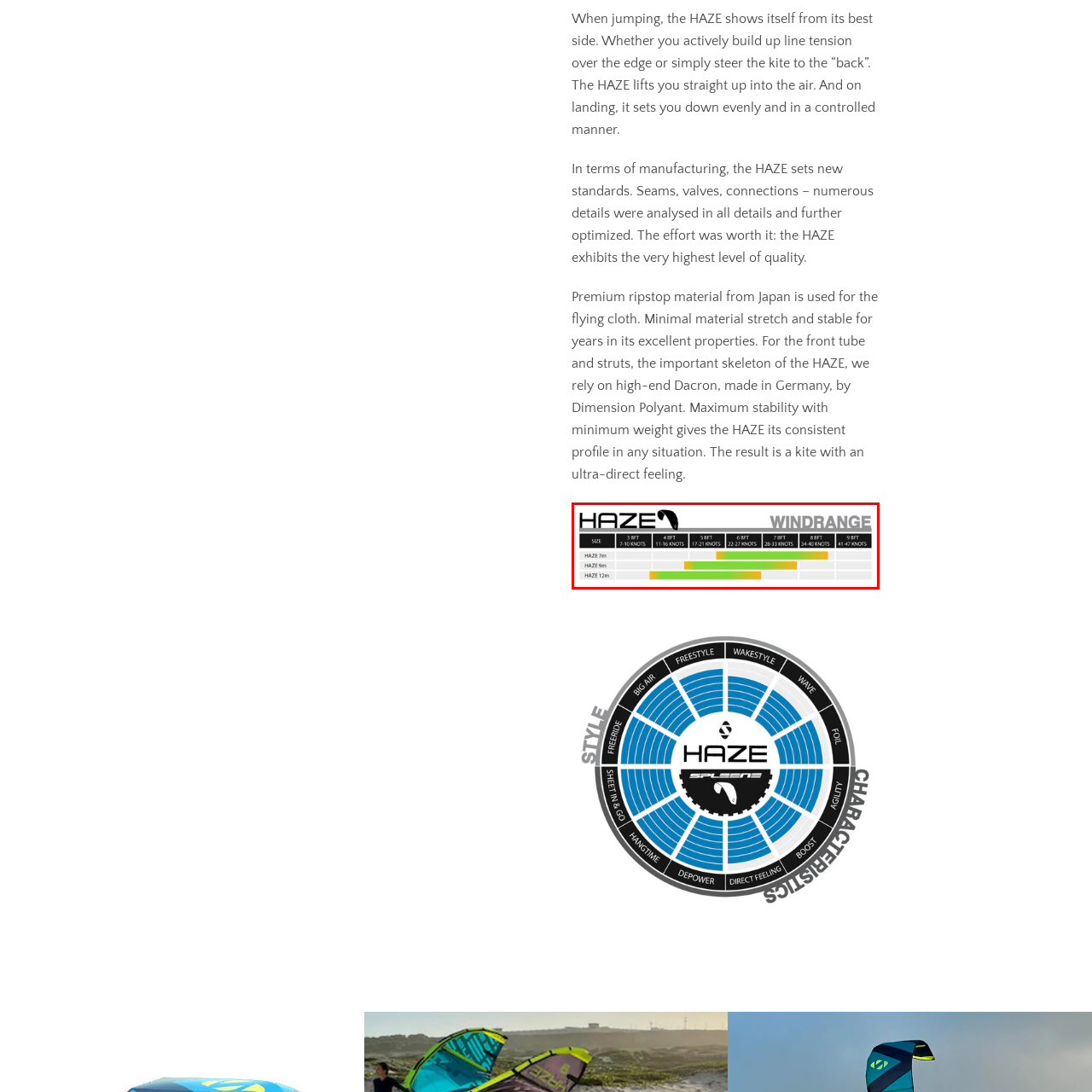Observe the image framed by the red bounding box and present a detailed answer to the following question, relying on the visual data provided: How many kite sizes are listed in the chart?

The chart lists three different sizes of the HAZE kitesurfing kite: 7m, 9m, and 12m, each with its corresponding wind range to optimize performance.